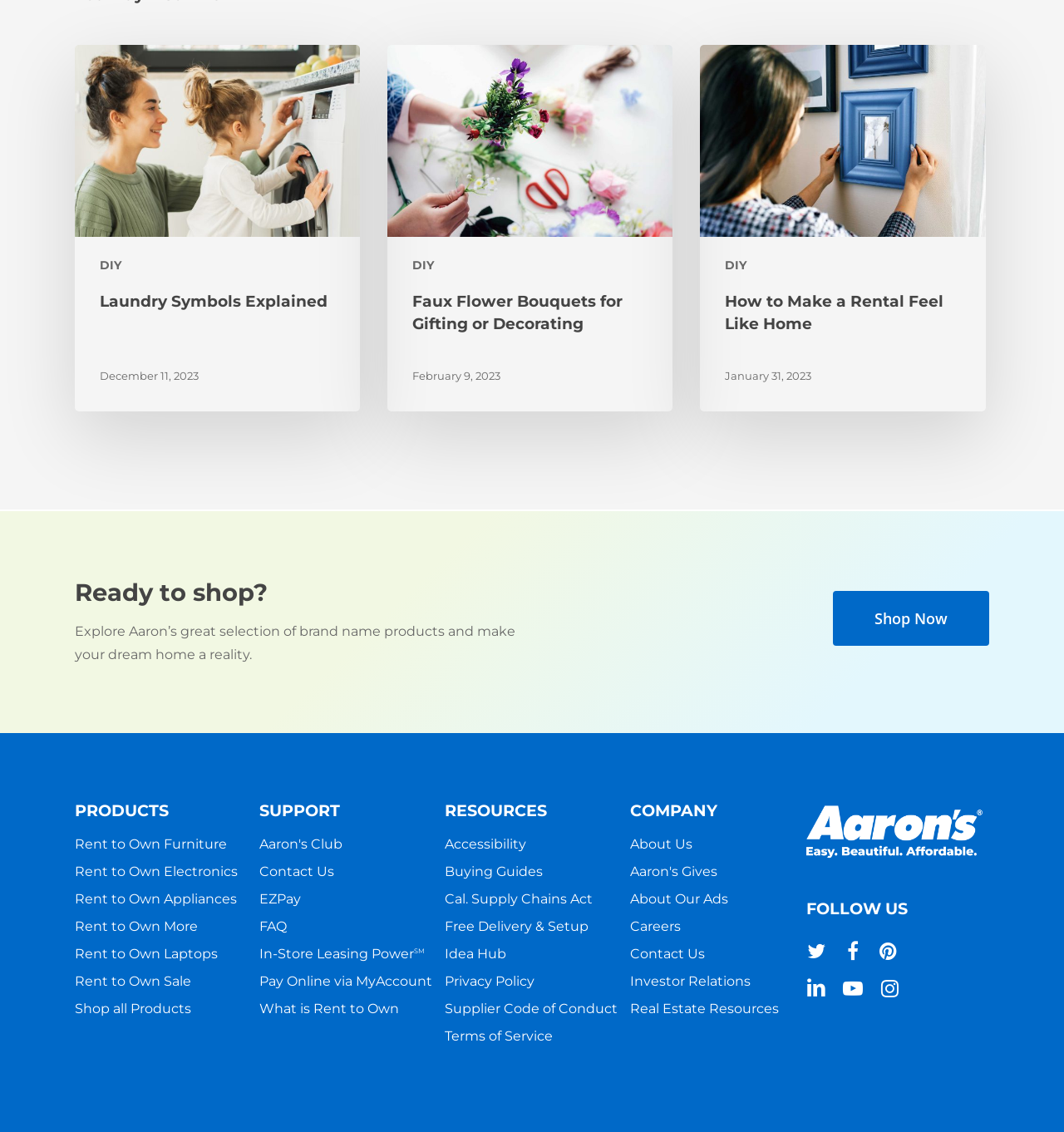Please provide a short answer using a single word or phrase for the question:
What type of content is available in the 'Idea Hub' section?

DIY and decorating ideas